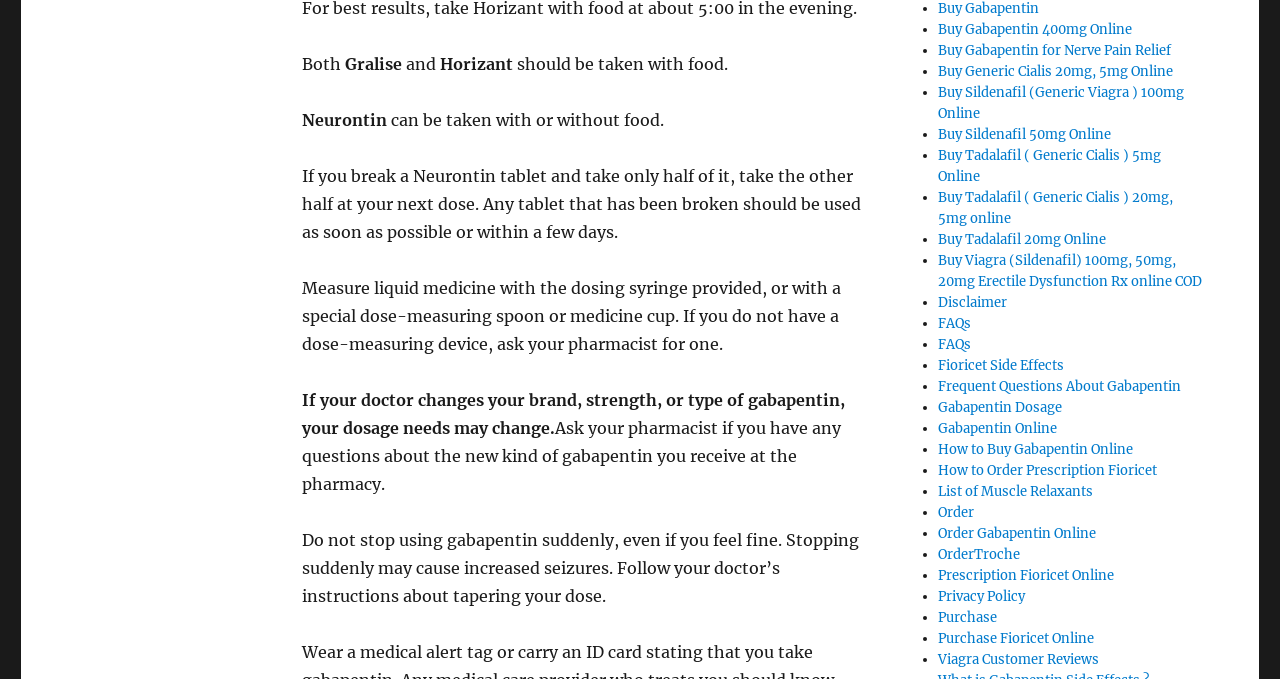What is the purpose of the dosing syringe?
Based on the visual information, provide a detailed and comprehensive answer.

I found the answer by reading the text on the webpage. The text states 'Measure liquid medicine with the dosing syringe provided...' This information is provided to help users understand how to measure their medication accurately.